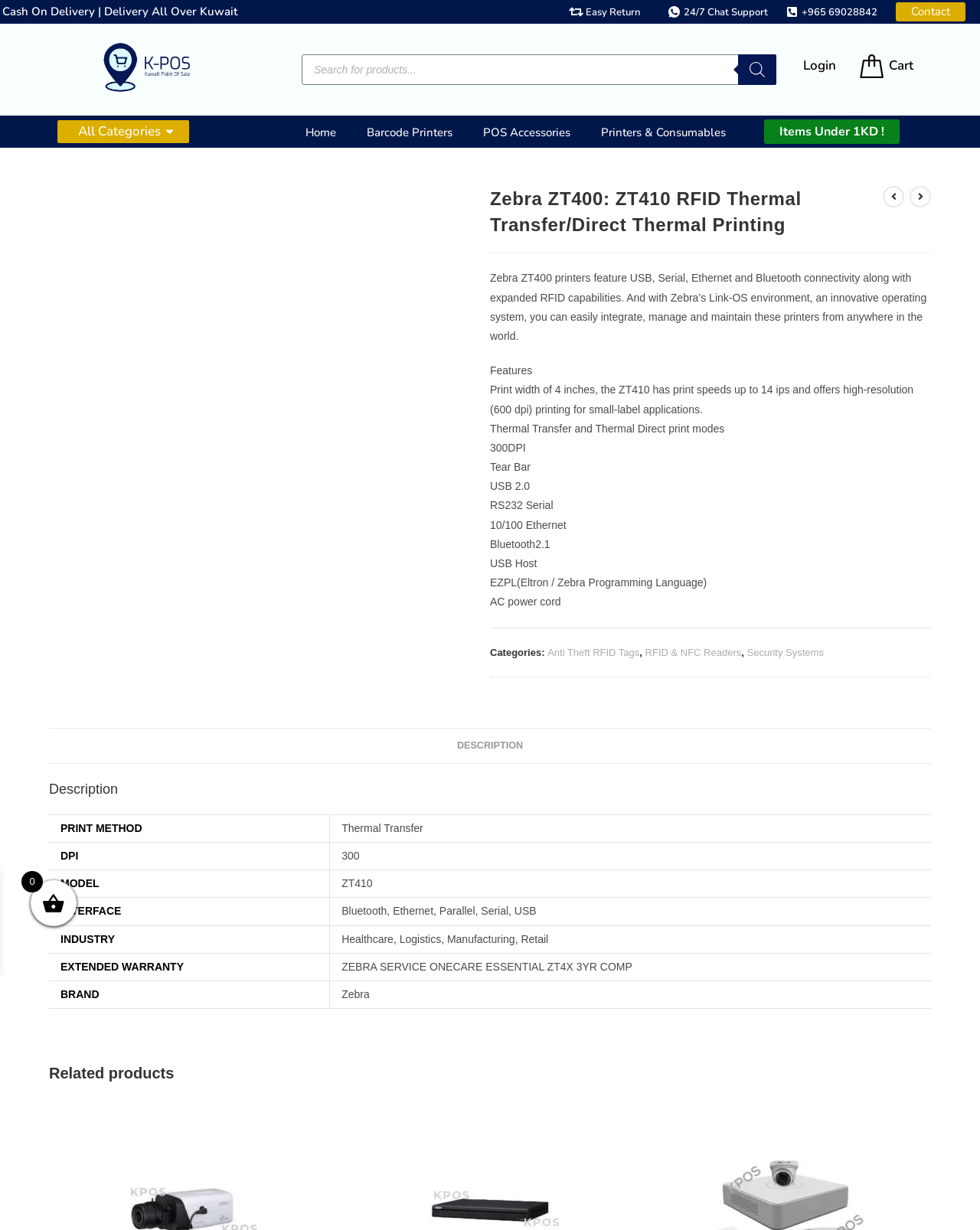Please provide a brief answer to the question using only one word or phrase: 
What is the interface of Zebra ZT410?

Bluetooth, Ethernet, Parallel, Serial, USB